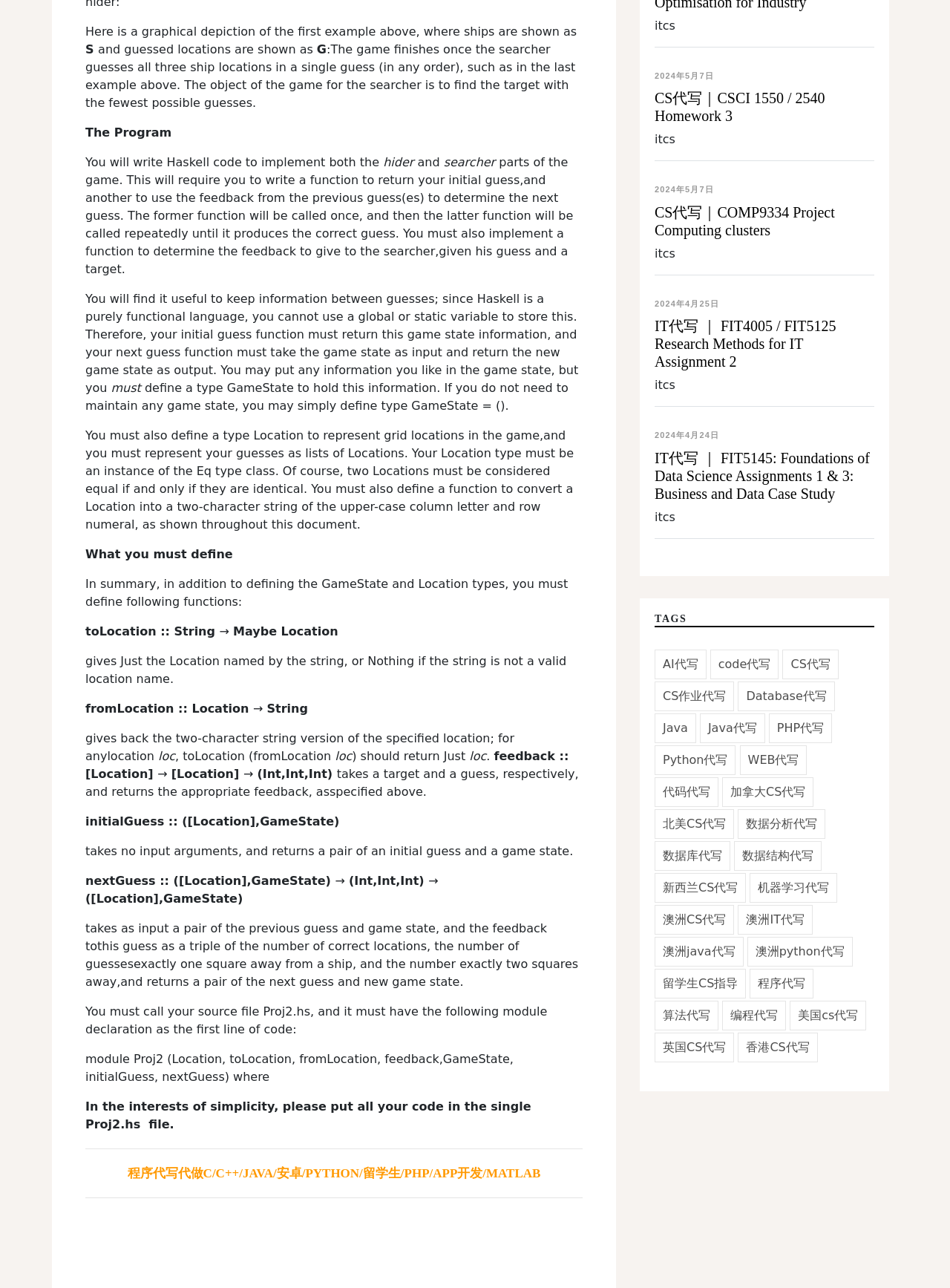Given the element description, predict the bounding box coordinates in the format (top-left x, top-left y, bottom-right x, bottom-right y), using floating point numbers between 0 and 1: CS代写｜COMP9334 Project Computing clusters

[0.689, 0.158, 0.879, 0.185]